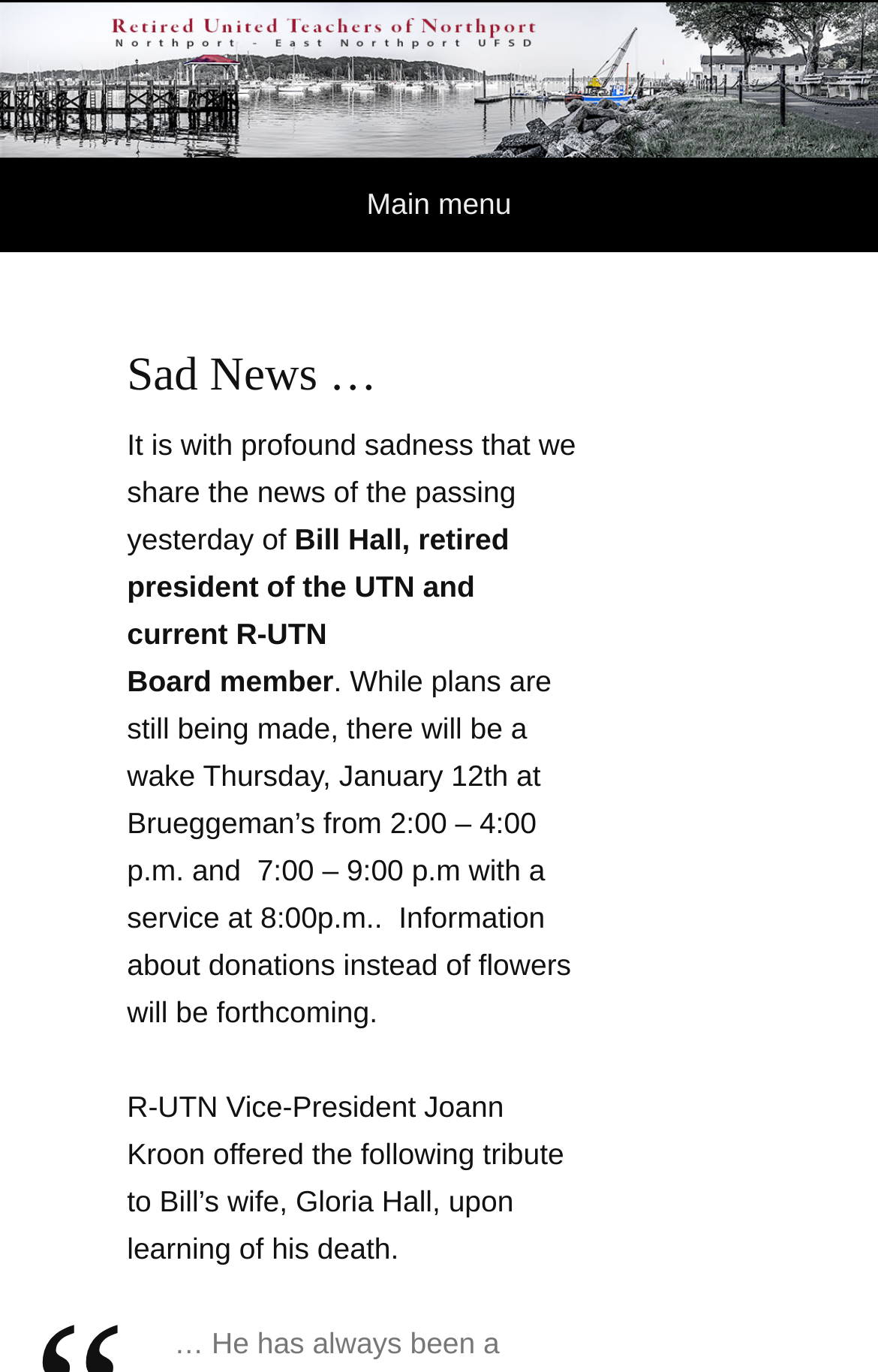Identify the bounding box coordinates for the UI element described by the following text: "Main menu". Provide the coordinates as four float numbers between 0 and 1, in the format [left, top, right, bottom].

[0.0, 0.114, 1.0, 0.183]